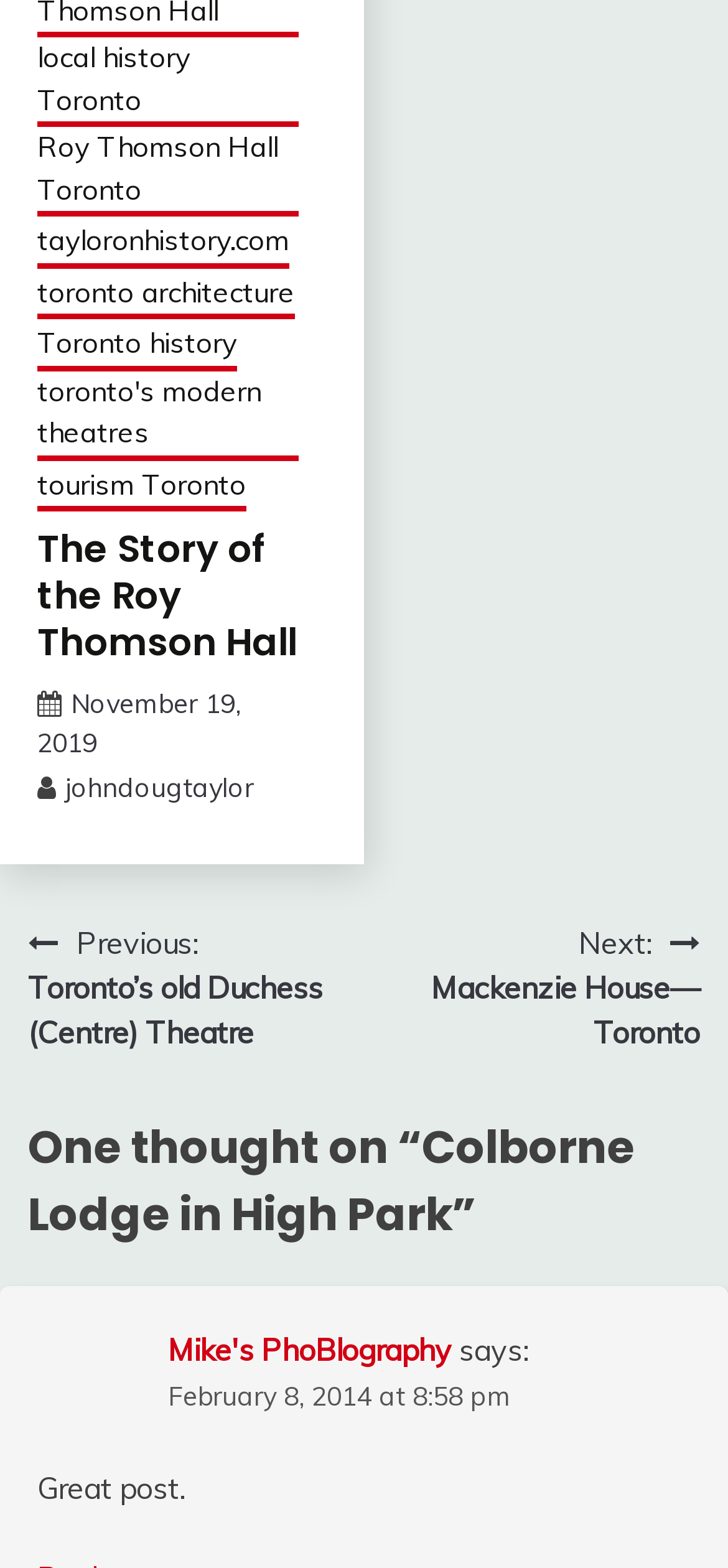Please determine the bounding box coordinates for the UI element described here. Use the format (top-left x, top-left y, bottom-right x, bottom-right y) with values bounded between 0 and 1: Mike's PhoBlography

[0.231, 0.849, 0.621, 0.873]